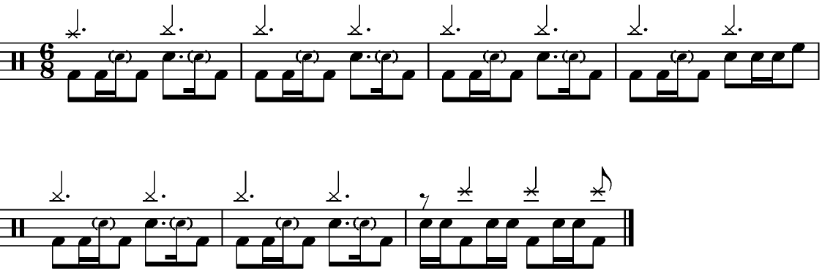Offer a detailed explanation of the image.

The image features a musical score labeled "A seven bar phrase." The score is arranged in two lines, displaying a series of notes and rests organized across the staff, which indicates a time signature of 6/8. 

The top line contains multiple measures featuring various rhythmic patterns, including quarter notes, eighth notes, and rests, which are notated in a traditional way using standard musical symbols. The bottom line continues the rhythmic motif with some variations, including different note durations and a single eighth note followed by a quarter note towards the end. This phrase serves as an example of rhythmic composition, showcasing how music can be articulated within a defined metric structure. 

Overall, the score illustrates an engaging and structured rhythmic sequence, inviting musicians to interpret and perform it.